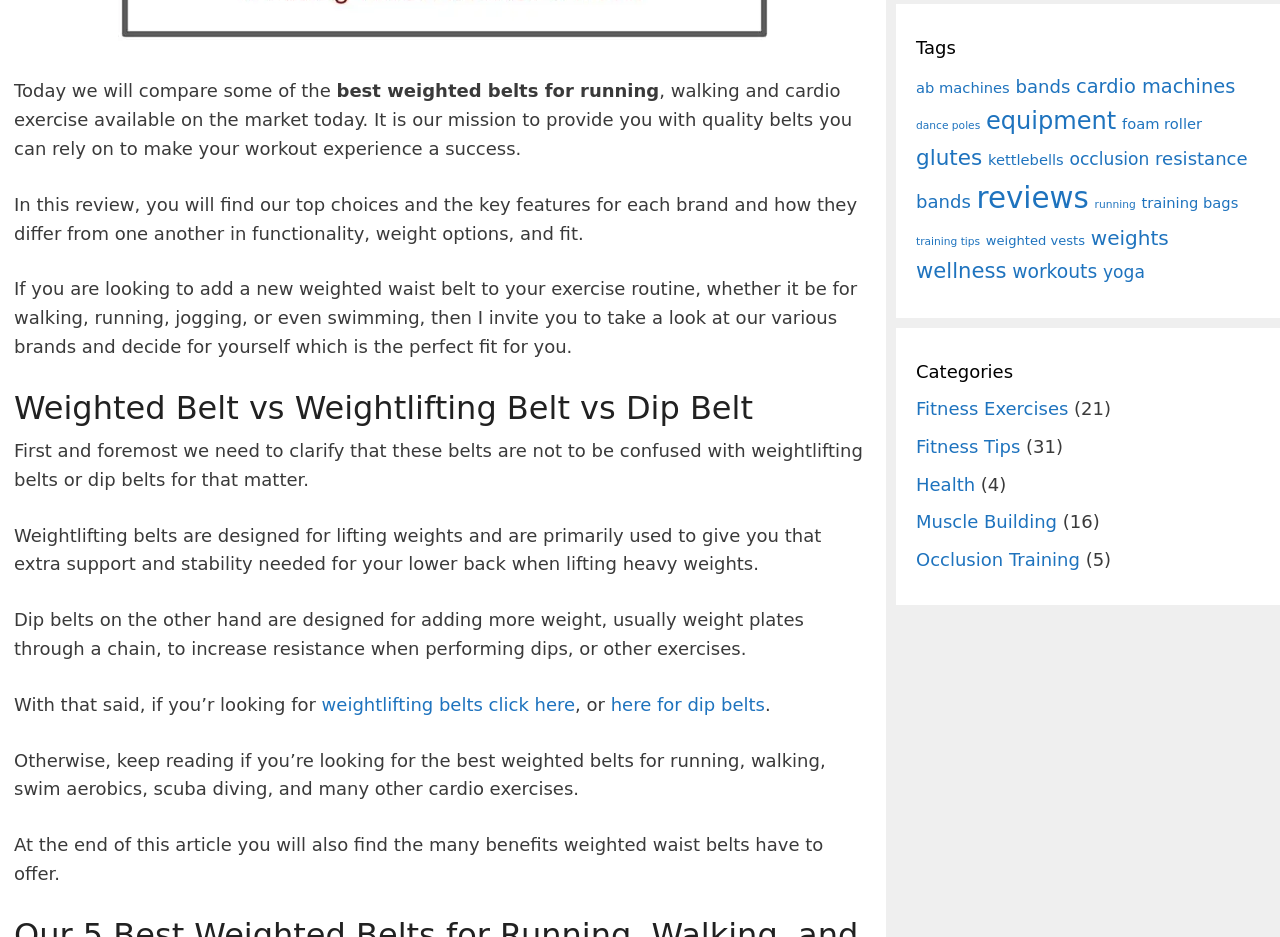Bounding box coordinates are specified in the format (top-left x, top-left y, bottom-right x, bottom-right y). All values are floating point numbers bounded between 0 and 1. Please provide the bounding box coordinate of the region this sentence describes: glutes

[0.716, 0.154, 0.767, 0.181]